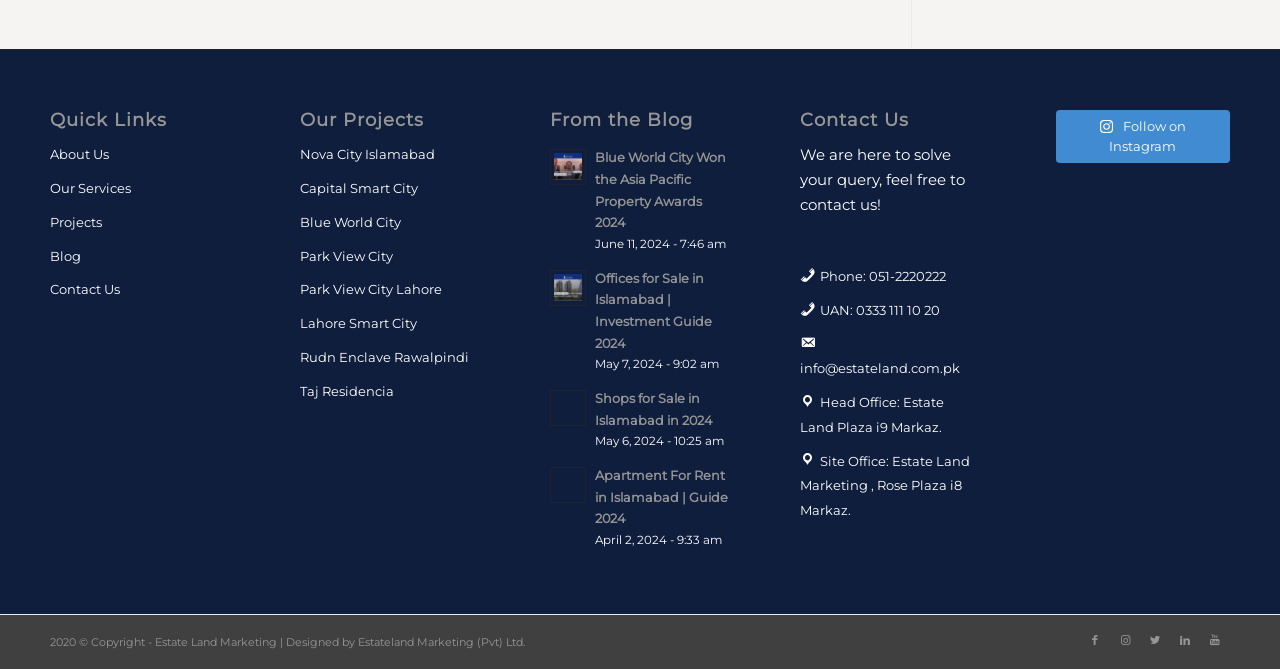Answer the following inquiry with a single word or phrase:
What is the main topic of the webpage?

Real Estate